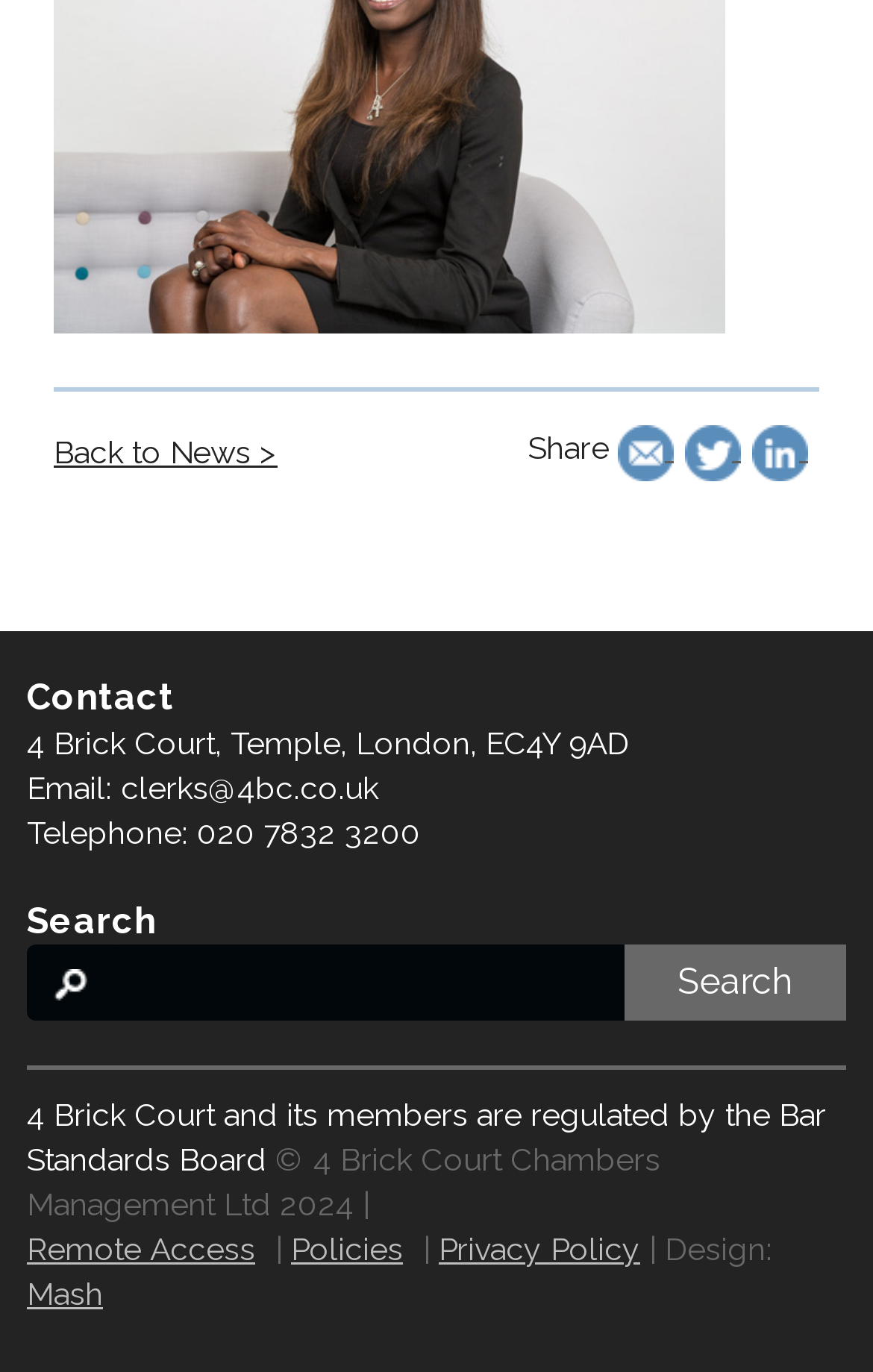Using the provided element description: "Remote Access", determine the bounding box coordinates of the corresponding UI element in the screenshot.

[0.031, 0.898, 0.292, 0.924]